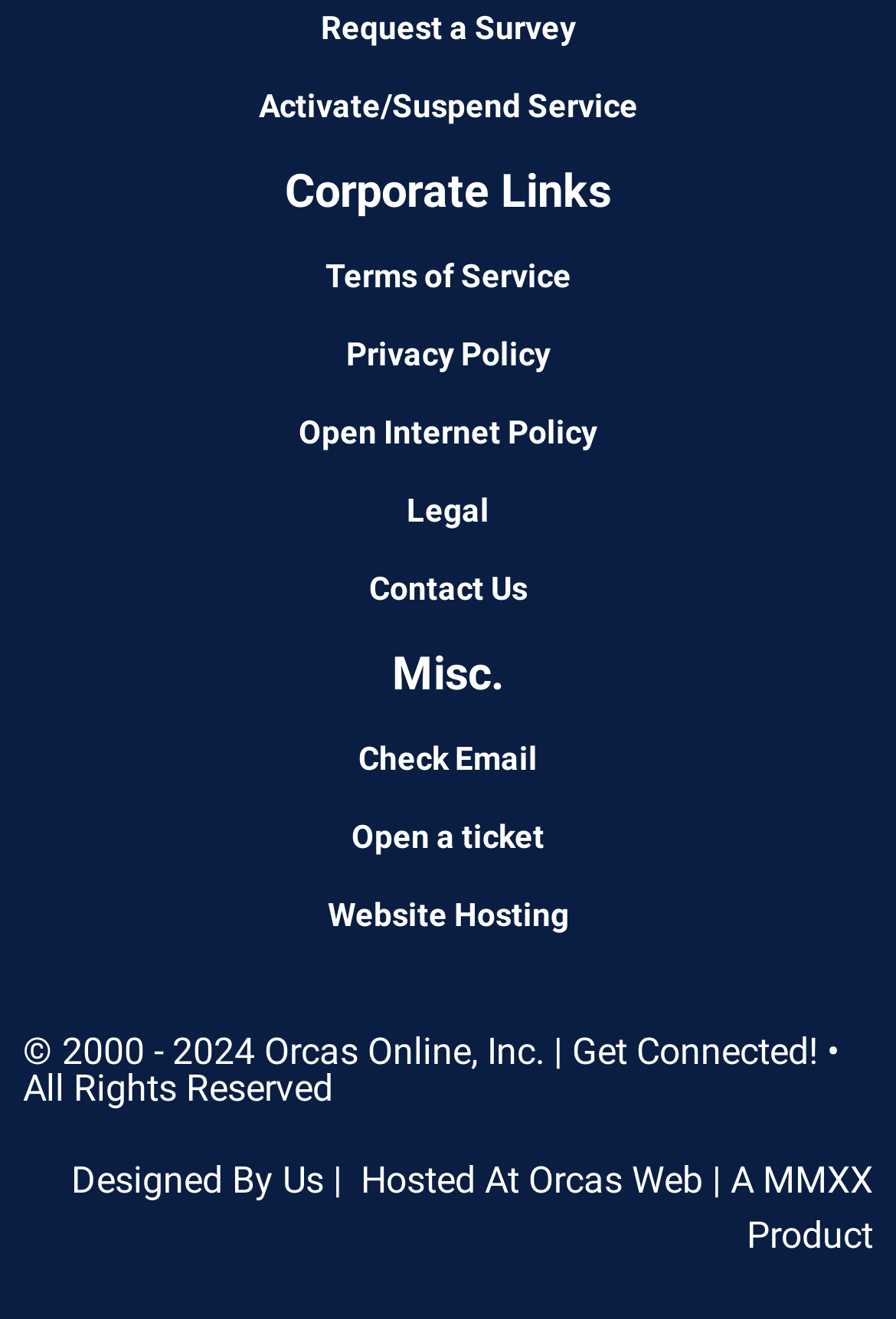Identify the bounding box coordinates for the UI element that matches this description: "Legal".

[0.454, 0.372, 0.546, 0.4]